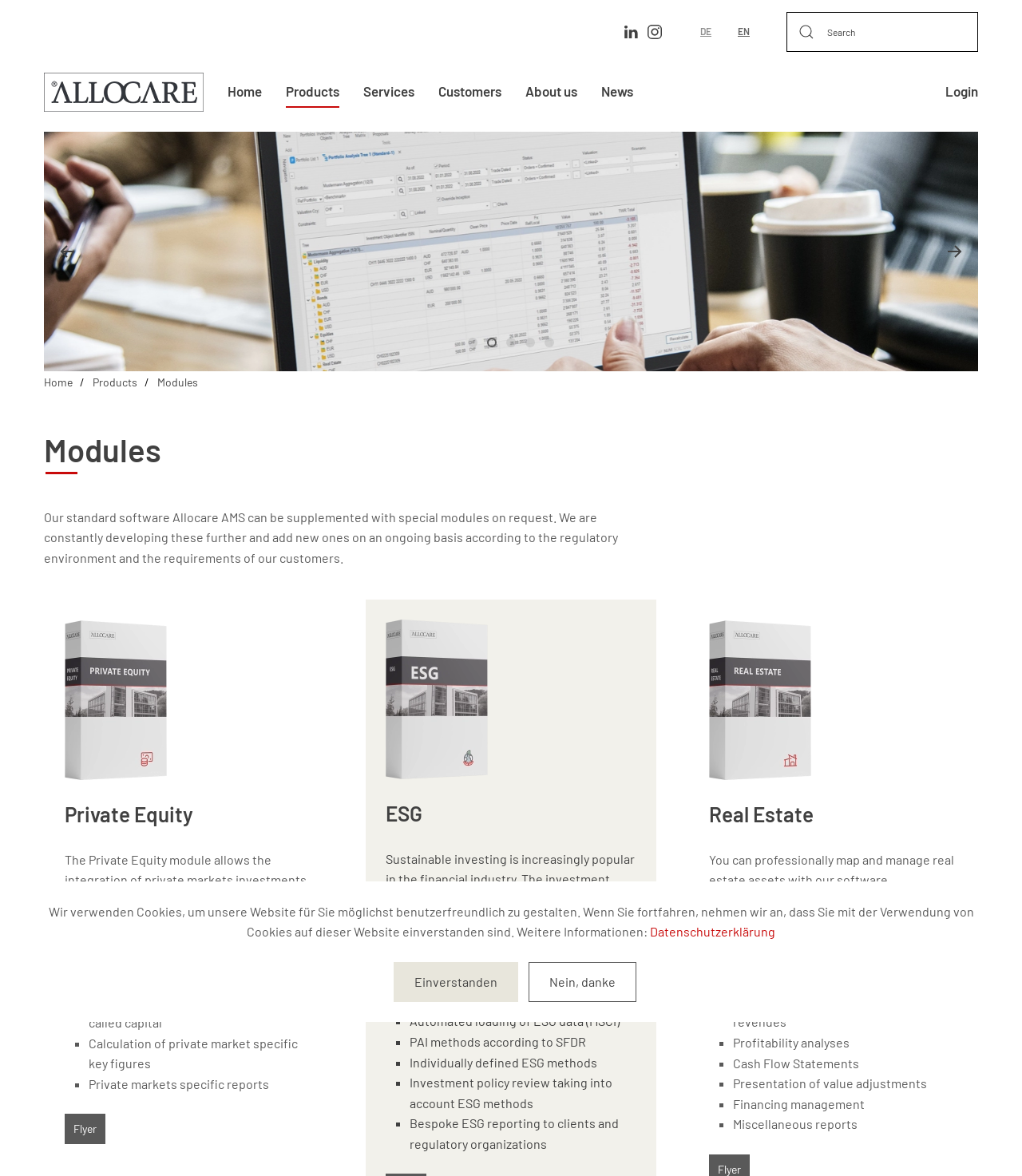Please identify the bounding box coordinates of the element's region that needs to be clicked to fulfill the following instruction: "Download the flyer". The bounding box coordinates should consist of four float numbers between 0 and 1, i.e., [left, top, right, bottom].

[0.063, 0.947, 0.103, 0.973]